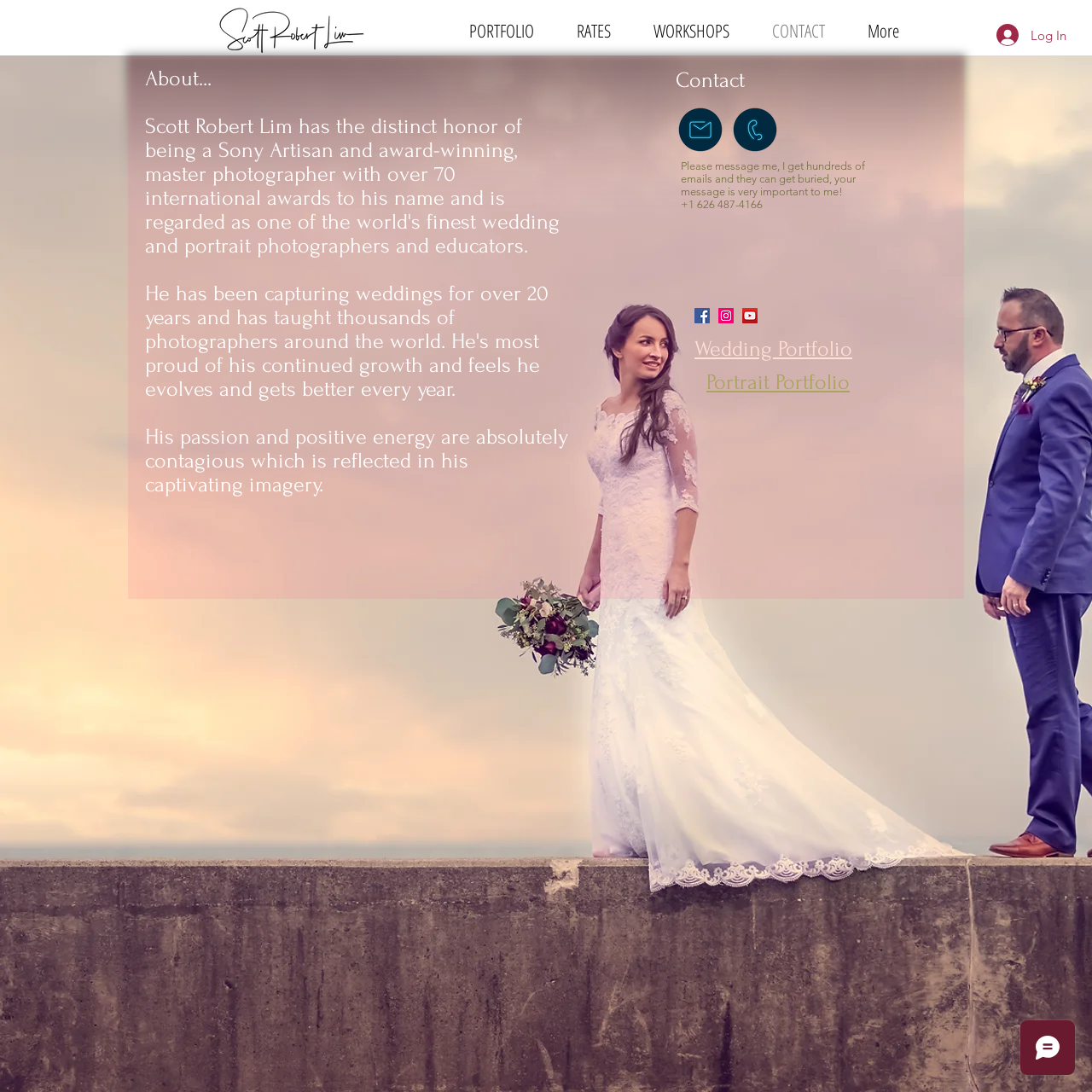Bounding box coordinates are to be given in the format (top-left x, top-left y, bottom-right x, bottom-right y). All values must be floating point numbers between 0 and 1. Provide the bounding box coordinate for the UI element described as: PORTFOLIO

[0.41, 0.017, 0.509, 0.037]